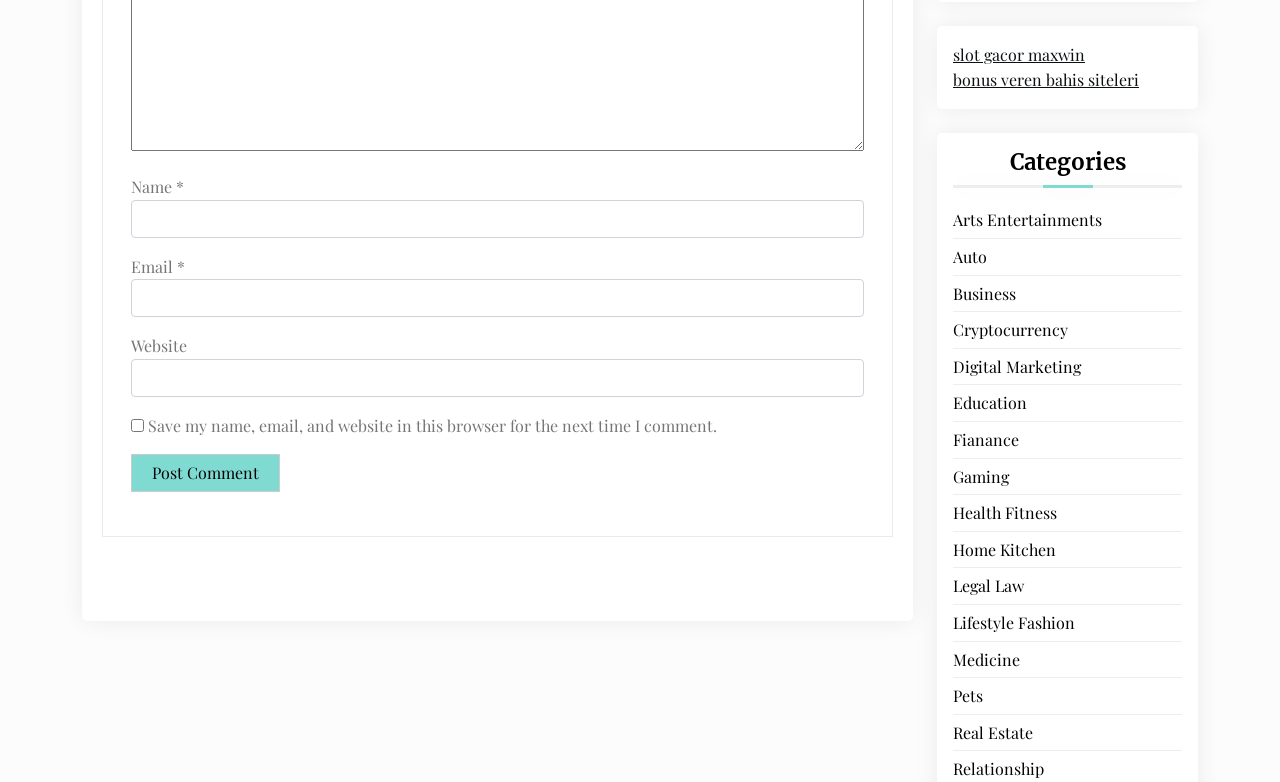Determine the bounding box for the UI element described here: "Legal Law".

[0.745, 0.733, 0.8, 0.766]